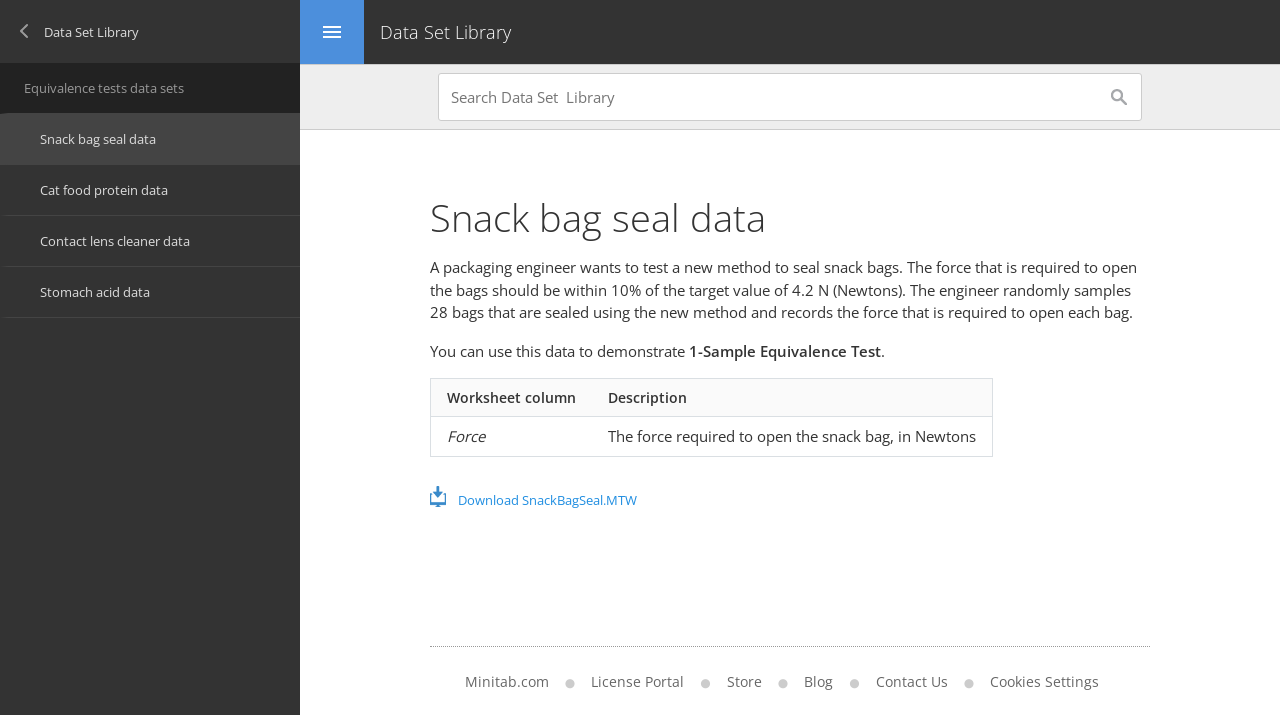Give a concise answer of one word or phrase to the question: 
What is the unit of measurement for the force required to open the snack bags?

Newtons